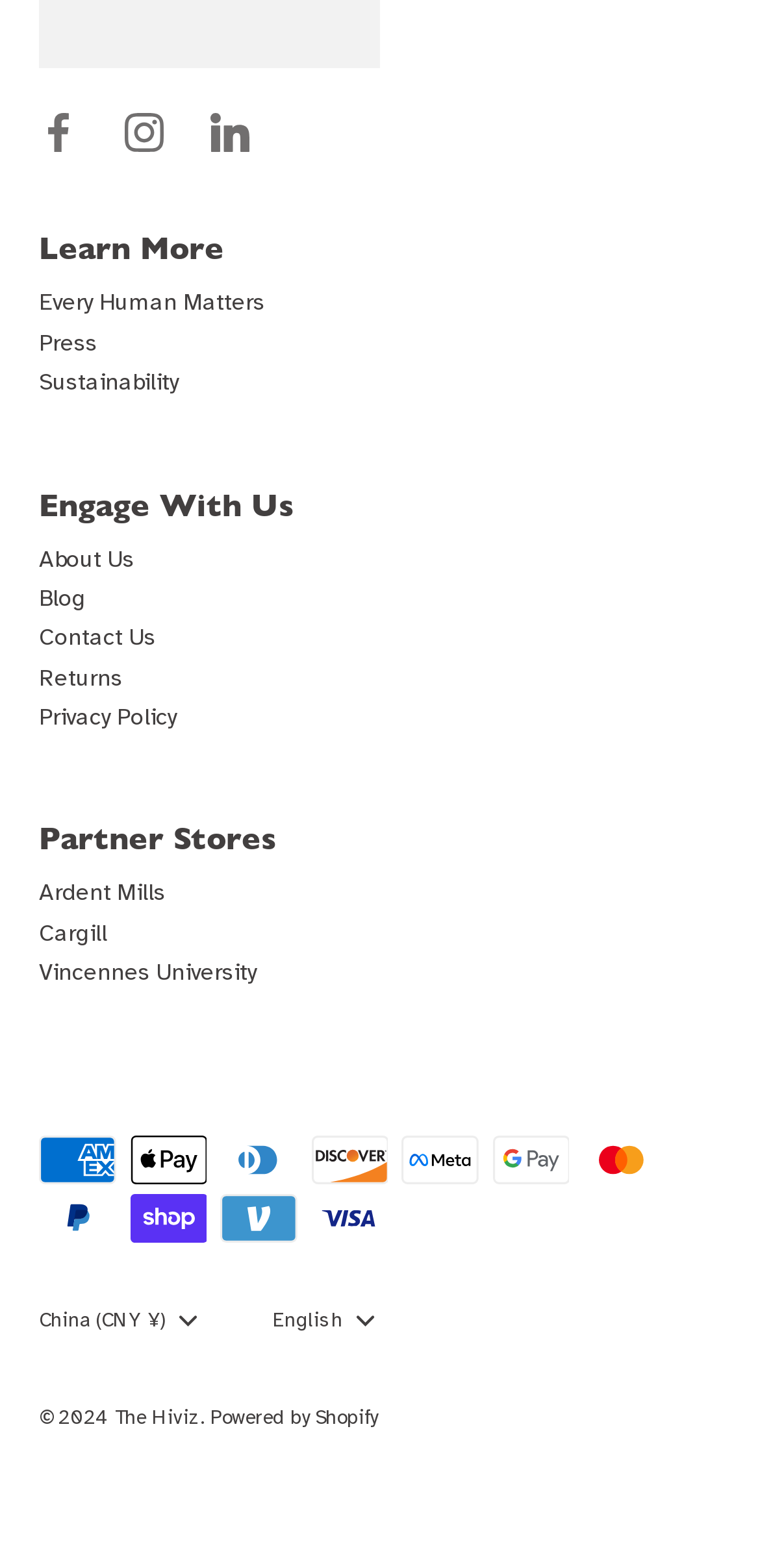How many social media links are there?
Refer to the image and provide a thorough answer to the question.

I counted the number of social media links by looking at the links with text 'Facebook', 'Instagram', and 'LinkedIn' at the top of the webpage.